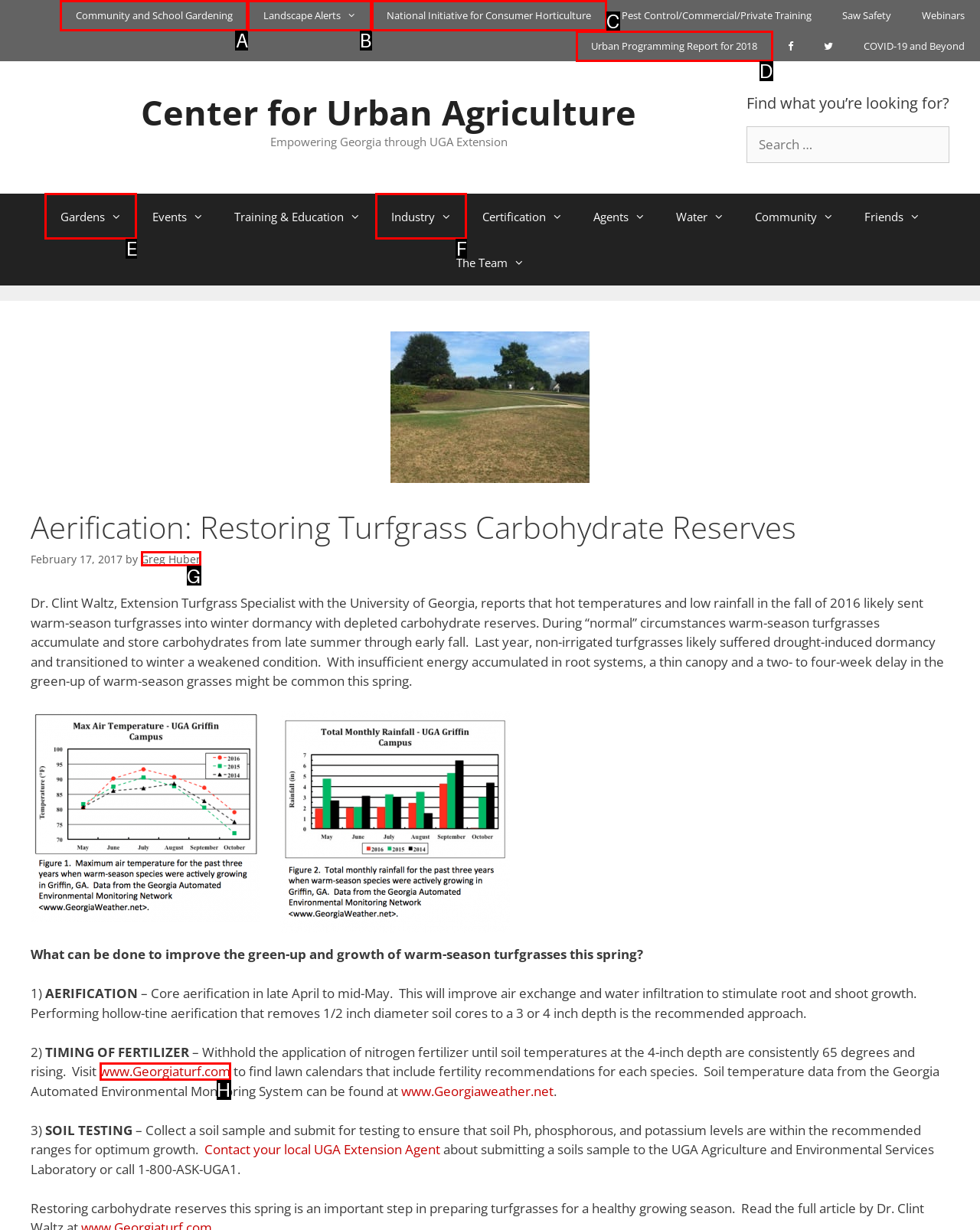Tell me which one HTML element best matches the description: Greg Huber Answer with the option's letter from the given choices directly.

G